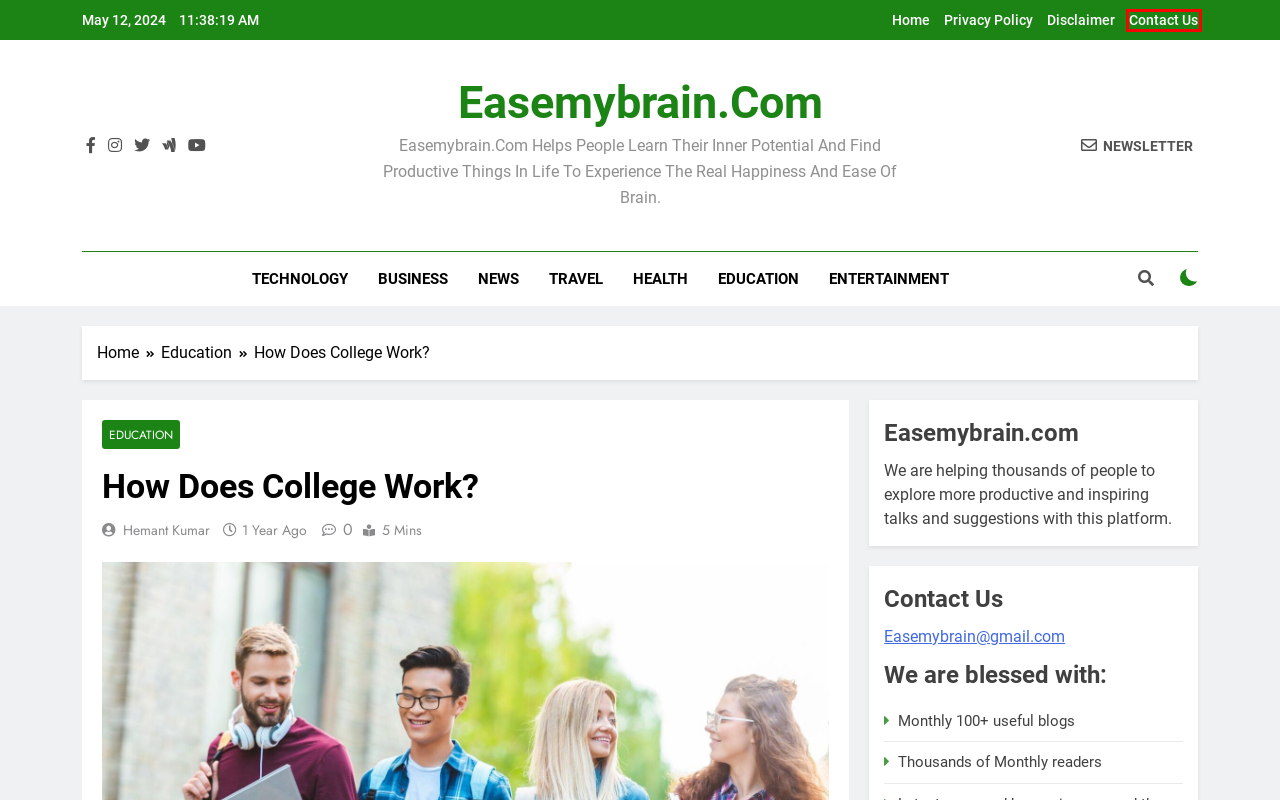You have a screenshot showing a webpage with a red bounding box highlighting an element. Choose the webpage description that best fits the new webpage after clicking the highlighted element. The descriptions are:
A. Health | Easemybrain.com
B. Business | Easemybrain.com
C. Education | Easemybrain.com
D. Privacy Policy
E. Travel | Easemybrain.com
F. Easemybrain.com
G. News | Easemybrain.com
H. Contact Us

H